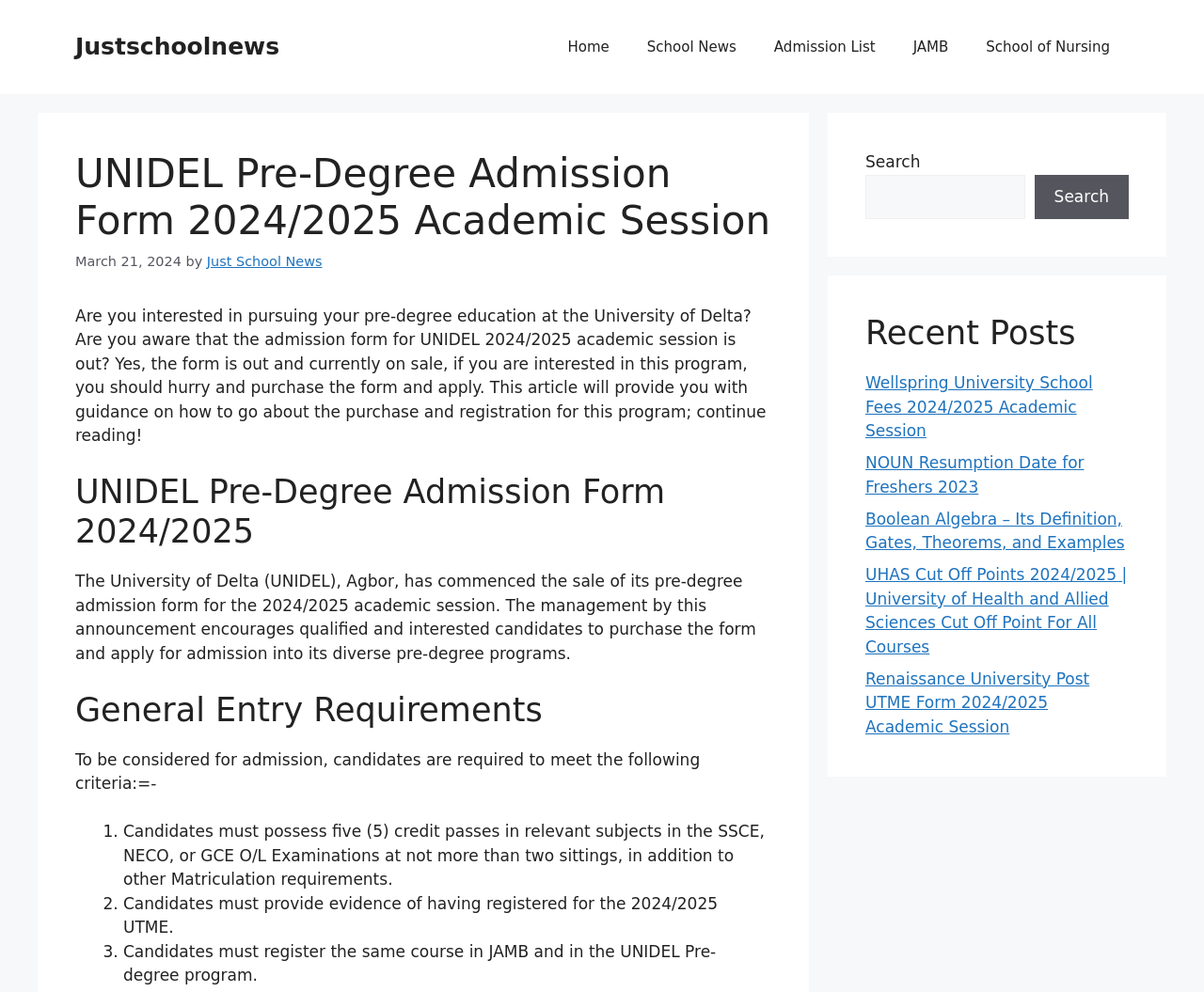Give a detailed account of the webpage, highlighting key information.

The webpage is about the UNIDEL Pre-Degree Admission Form for the 2024/2025 academic session. At the top, there is a banner with the site's name "Justschoolnews" and a navigation menu with links to "Home", "School News", "Admission List", "JAMB", and "School of Nursing". 

Below the navigation menu, there is a heading that reads "UNIDEL Pre-Degree Admission Form 2024/2025 Academic Session" followed by a timestamp "March 21, 2024" and the author's name "Just School News". 

The main content of the webpage is divided into sections. The first section provides an introduction to the UNIDEL Pre-Degree Admission Form, stating that the form is out and currently on sale. 

The second section has a heading "UNIDEL Pre-Degree Admission Form 2024/2025" and provides information about the sale of the admission form by the University of Delta. 

The third section has a heading "General Entry Requirements" and lists the criteria that candidates must meet to be considered for admission, including possessing five credit passes in relevant subjects and registering for the 2024/2025 UTME. 

To the right of the main content, there is a search box with a button labeled "Search". 

Below the search box, there is a section with a heading "Recent Posts" that lists five links to other articles, including "Wellspring University School Fees 2024/2025 Academic Session", "NOUN Resumption Date for Freshers 2023", and others.